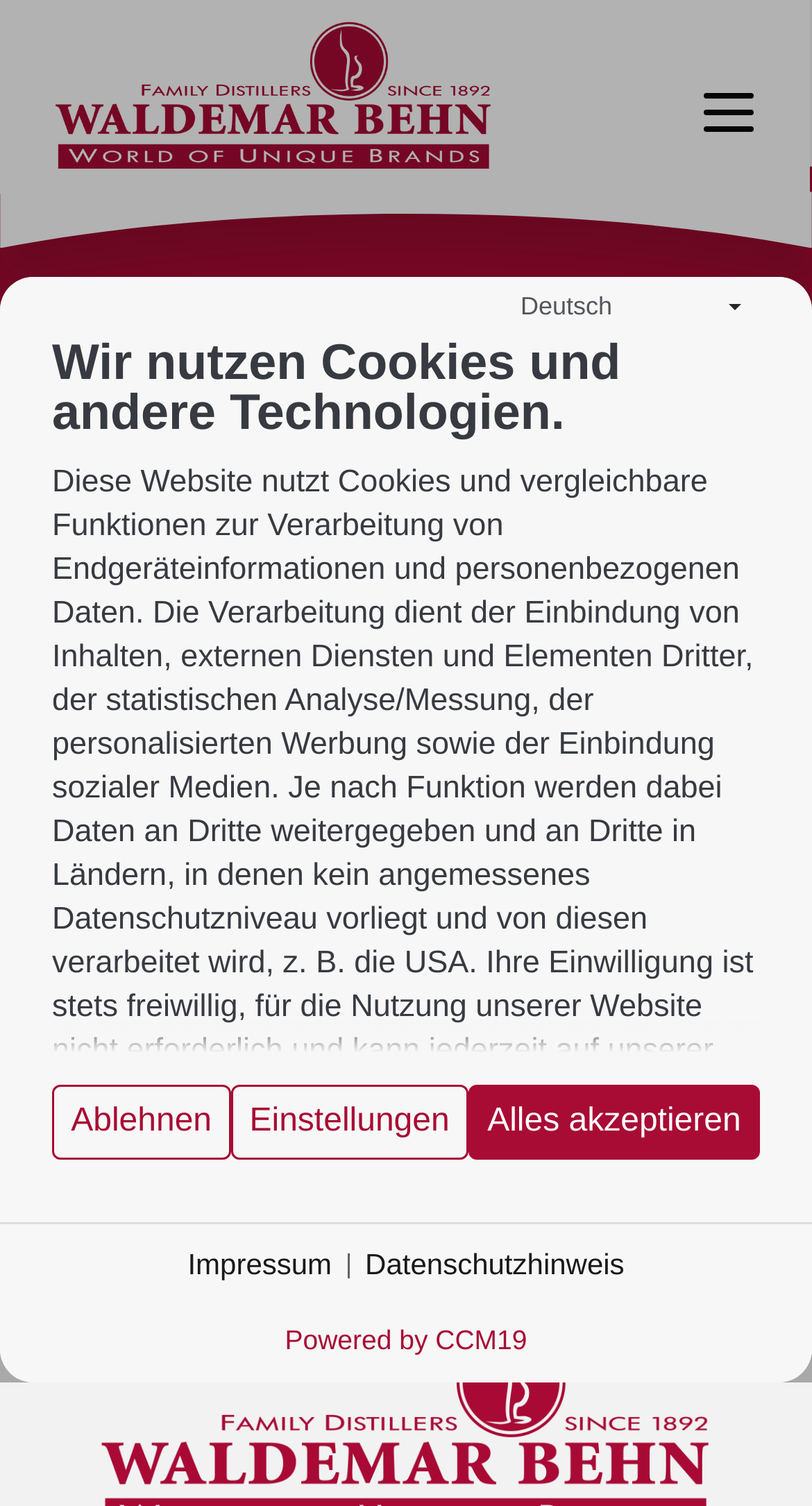Based on the image, please elaborate on the answer to the following question:
What is the purpose of the dialog box at the bottom of the webpage?

The dialog box at the bottom of the webpage is used to inform users about the website's usage of cookies and other technologies, and to provide options for users to manage their consent.